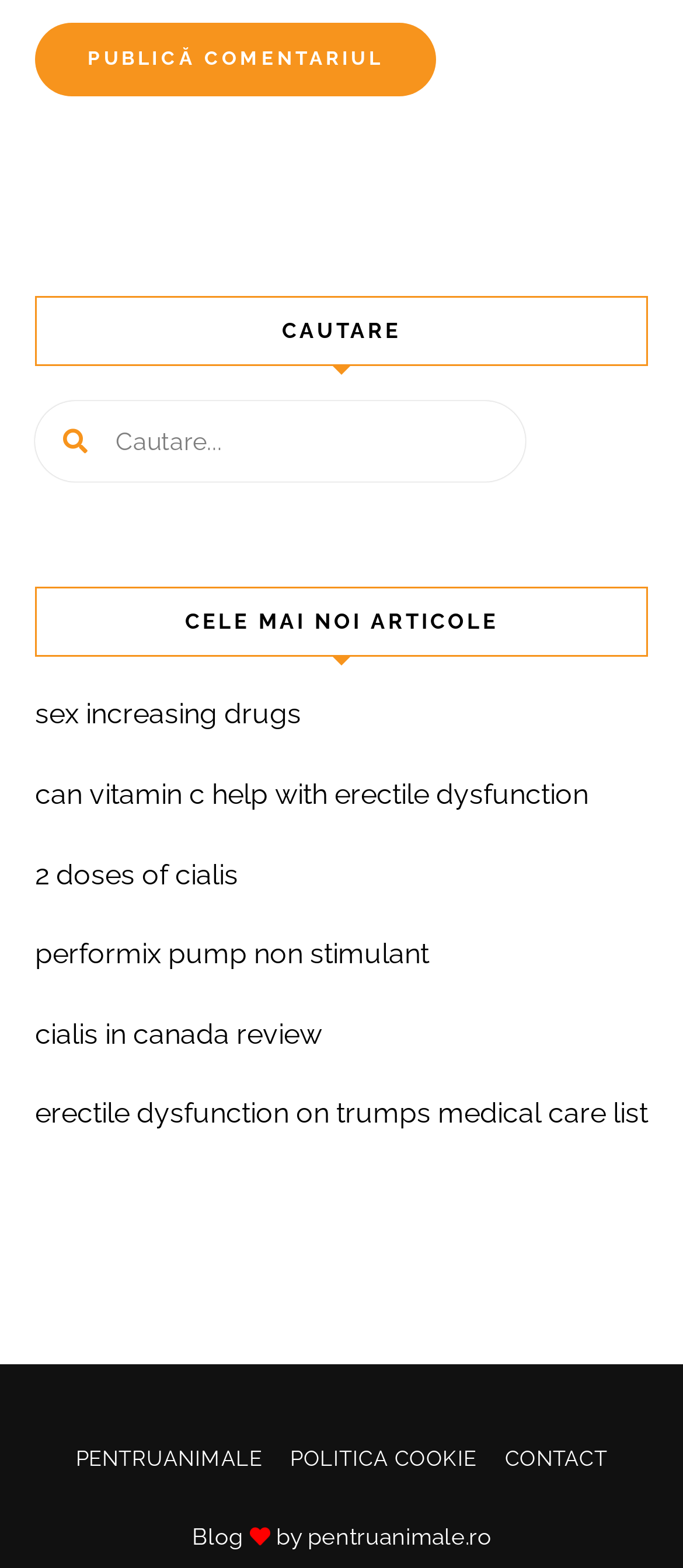Locate the bounding box coordinates of the area that needs to be clicked to fulfill the following instruction: "View the 'CELE MAI NOI ARTICOLE'". The coordinates should be in the format of four float numbers between 0 and 1, namely [left, top, right, bottom].

[0.051, 0.375, 0.949, 0.419]